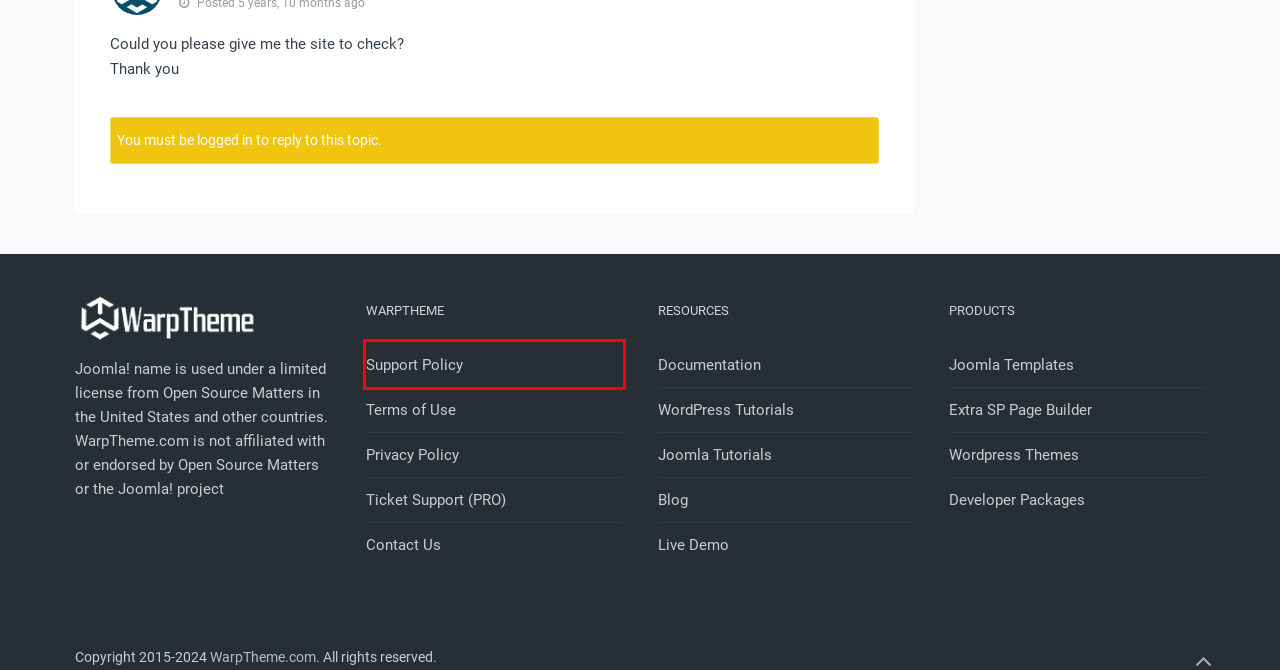Given a webpage screenshot with a red bounding box around a particular element, identify the best description of the new webpage that will appear after clicking on the element inside the red bounding box. Here are the candidates:
A. Technical Support for PRO Template Editions
B. Extra Addons Pagebuilder • WarpTheme
C. Have a question? Tell us!
D. Privacy • WarpTheme
E. Free Joomla Template and Free Wordpress Theme
F. Developer Package - Access to all WarpTheme products
G. Terms and conditions • WarpTheme
H. Support Policy • WarpTheme

H